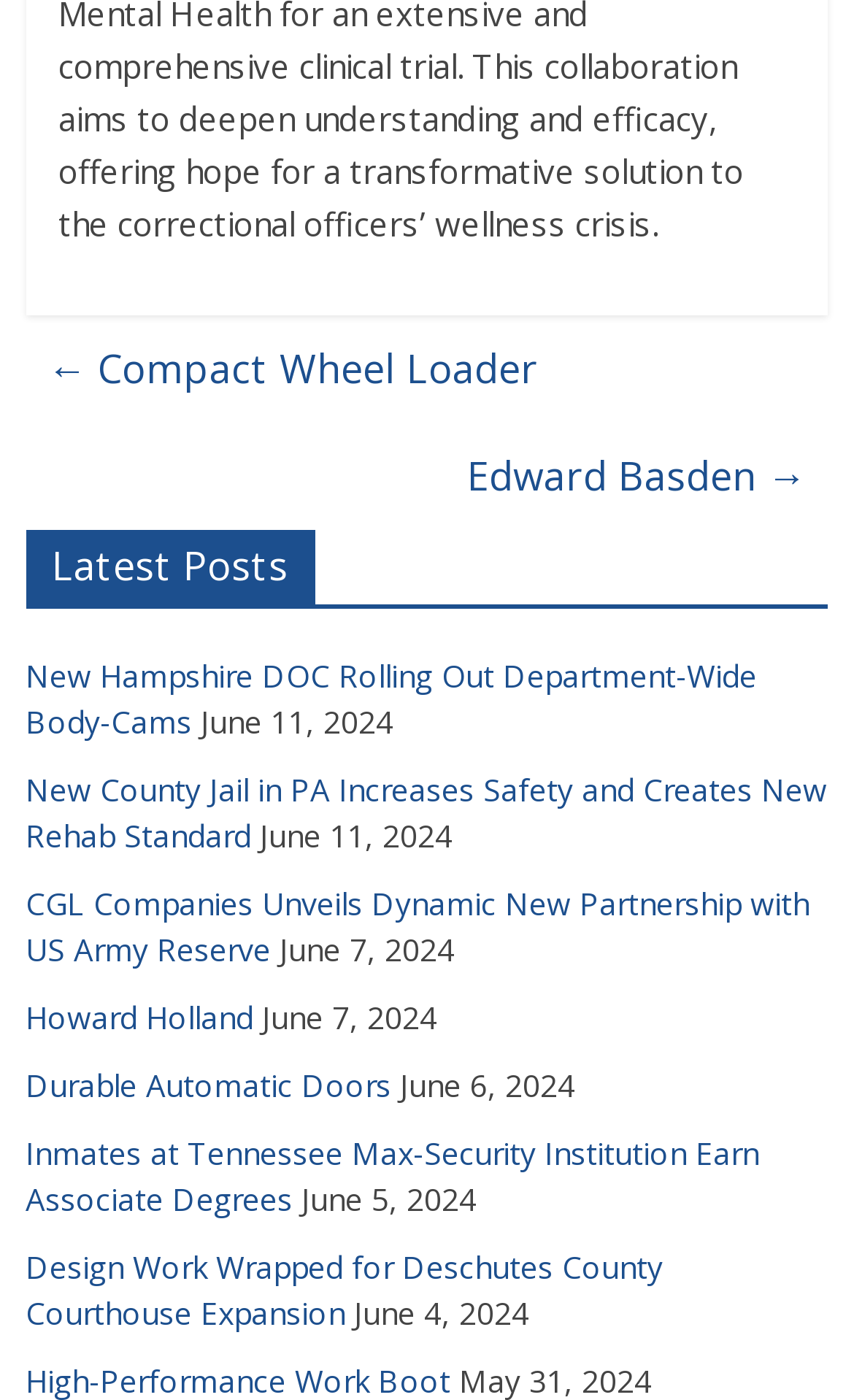What is the latest post about?
Based on the screenshot, give a detailed explanation to answer the question.

The latest post is about New Hampshire DOC rolling out department-wide body-cams, as indicated by the link 'New Hampshire DOC Rolling Out Department-Wide Body-Cams' under the 'Latest Posts' heading.